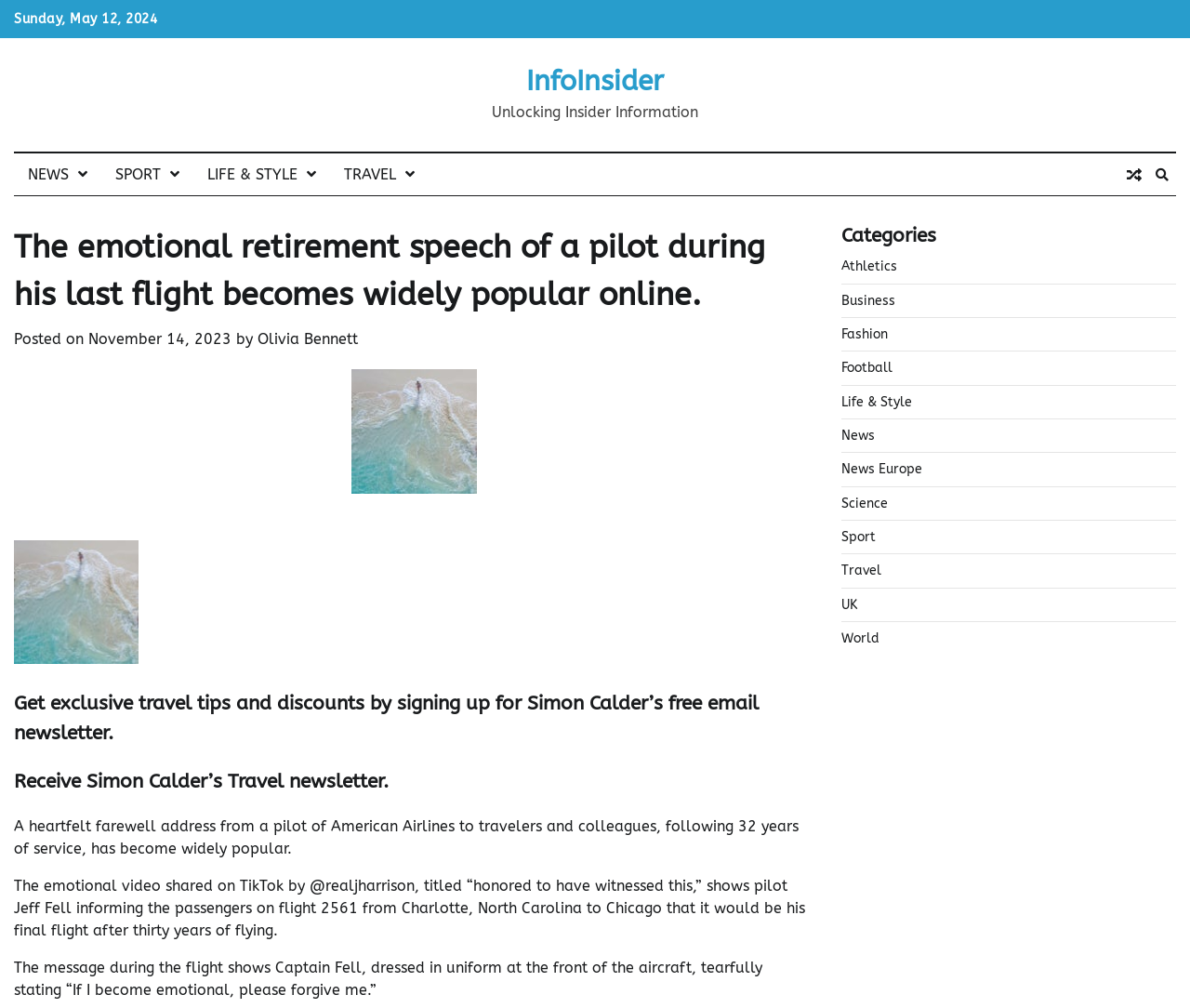Explain the features and main sections of the webpage comprehensively.

The webpage appears to be a news article page with a focus on travel and lifestyle. At the top, there is a date "Sunday, May 12, 2024" and a link to "InfoInsider" with a description "Unlocking Insider Information". Below this, there are four navigation links: "NEWS", "SPORT", "LIFE & STYLE", and "TRAVEL", each with an icon.

The main content of the page is an article with a heading "The emotional retirement speech of a pilot during his last flight becomes widely popular online." The article is divided into sections, with the first section having a subheading "Posted on November 14, 2023" and an author "Olivia Bennett". There is an image related to the article, and below it, there are two headings promoting a travel newsletter by Simon Calder.

The article continues with a description of a heartfelt farewell address from a pilot of American Airlines, followed by a detailed account of the pilot's emotional speech during his last flight. The article is quite long, with multiple paragraphs describing the event.

On the right side of the page, there is a complementary section with a heading "Categories" and multiple links to various categories such as "Athletics", "Business", "Fashion", and more.